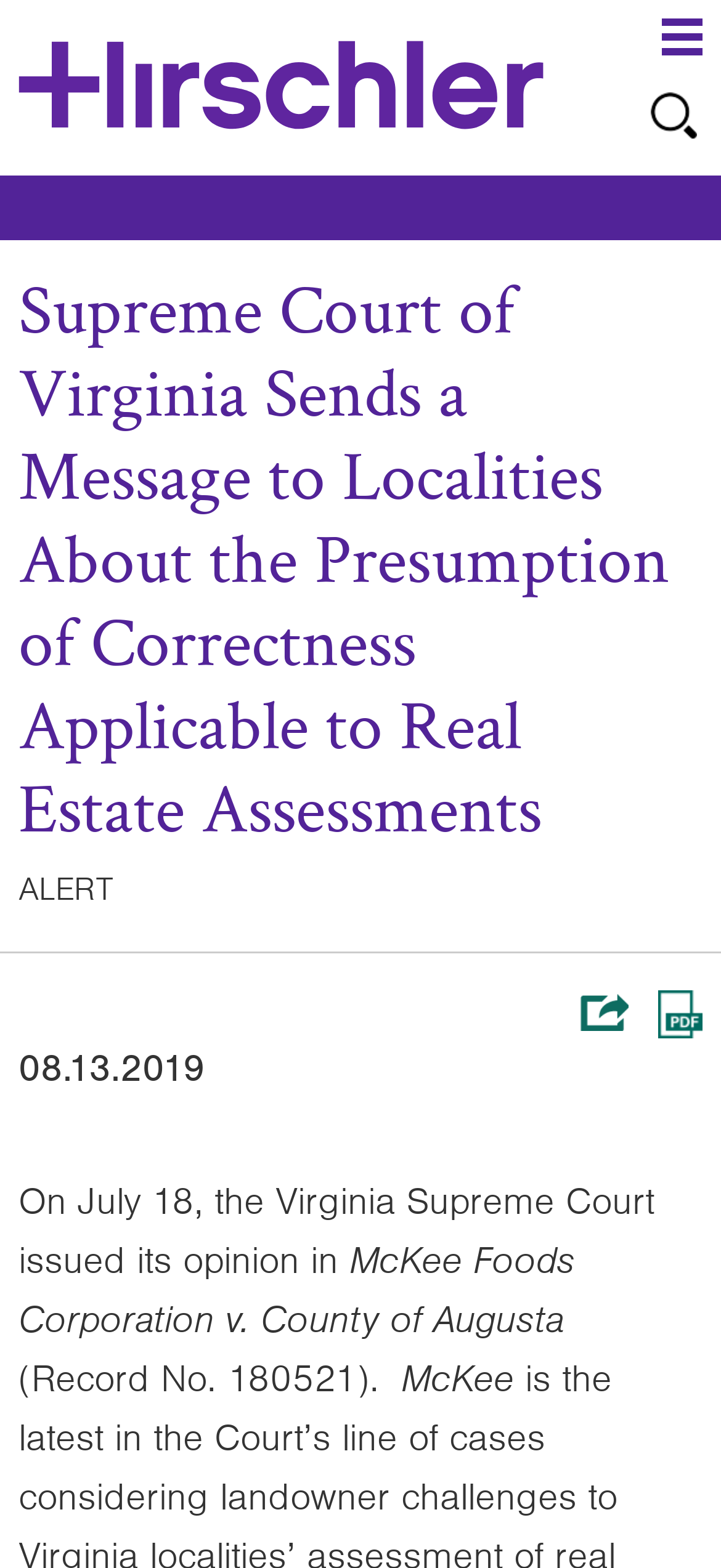Provide the bounding box coordinates of the UI element this sentence describes: "Stanley Bae Orange County".

None